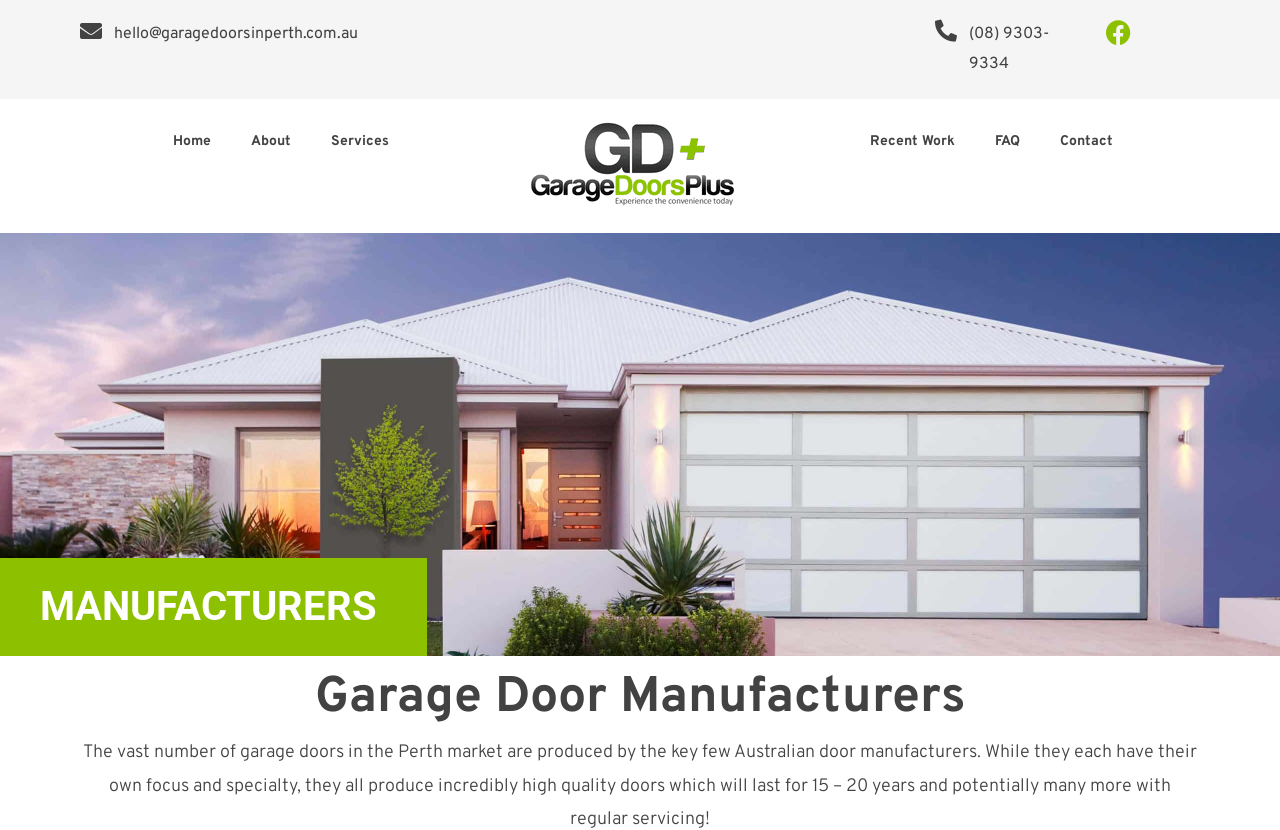Select the bounding box coordinates of the element I need to click to carry out the following instruction: "Contact us through email".

[0.089, 0.029, 0.28, 0.053]